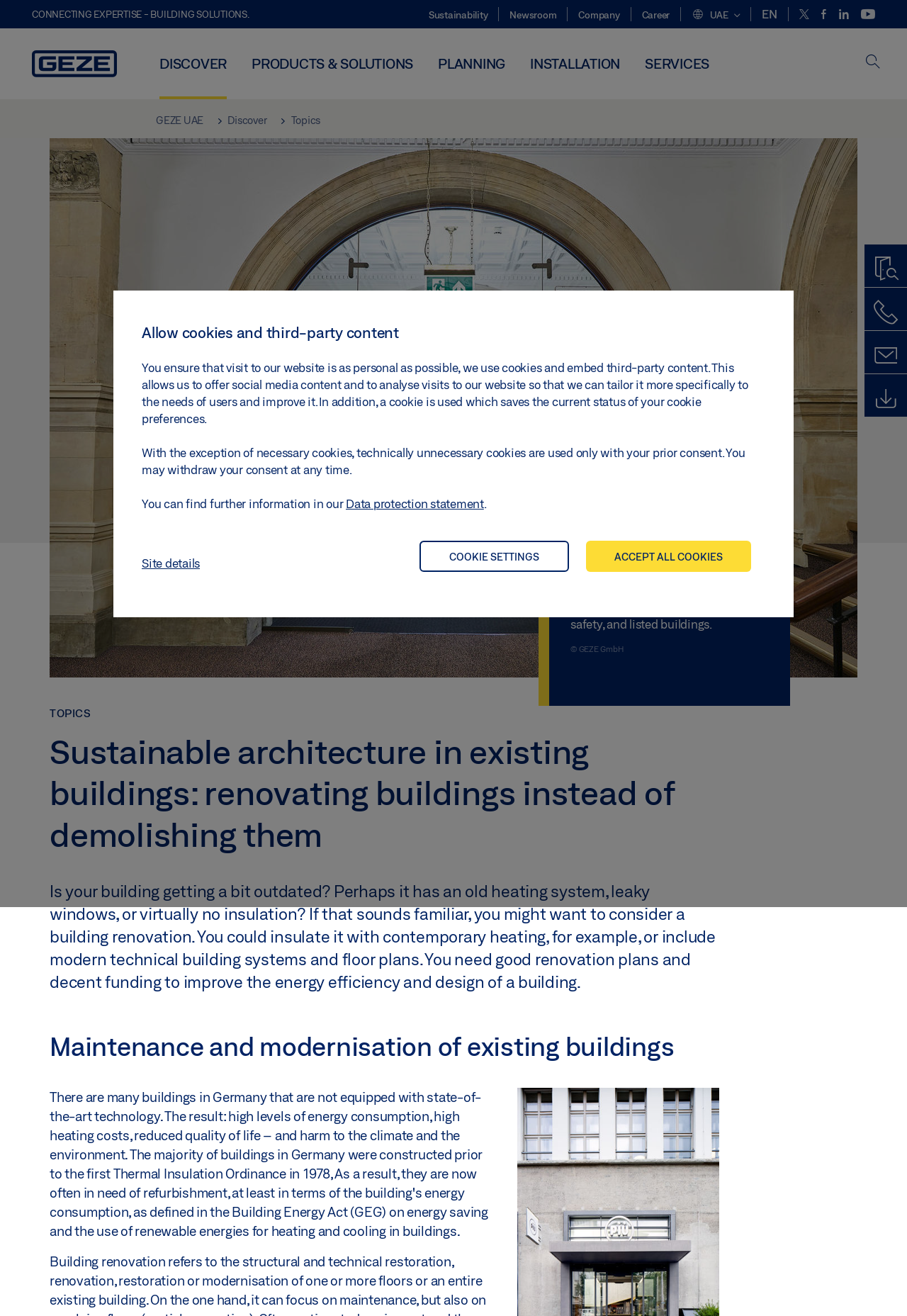Extract the bounding box coordinates for the described element: "Topics". The coordinates should be represented as four float numbers between 0 and 1: [left, top, right, bottom].

[0.321, 0.087, 0.353, 0.096]